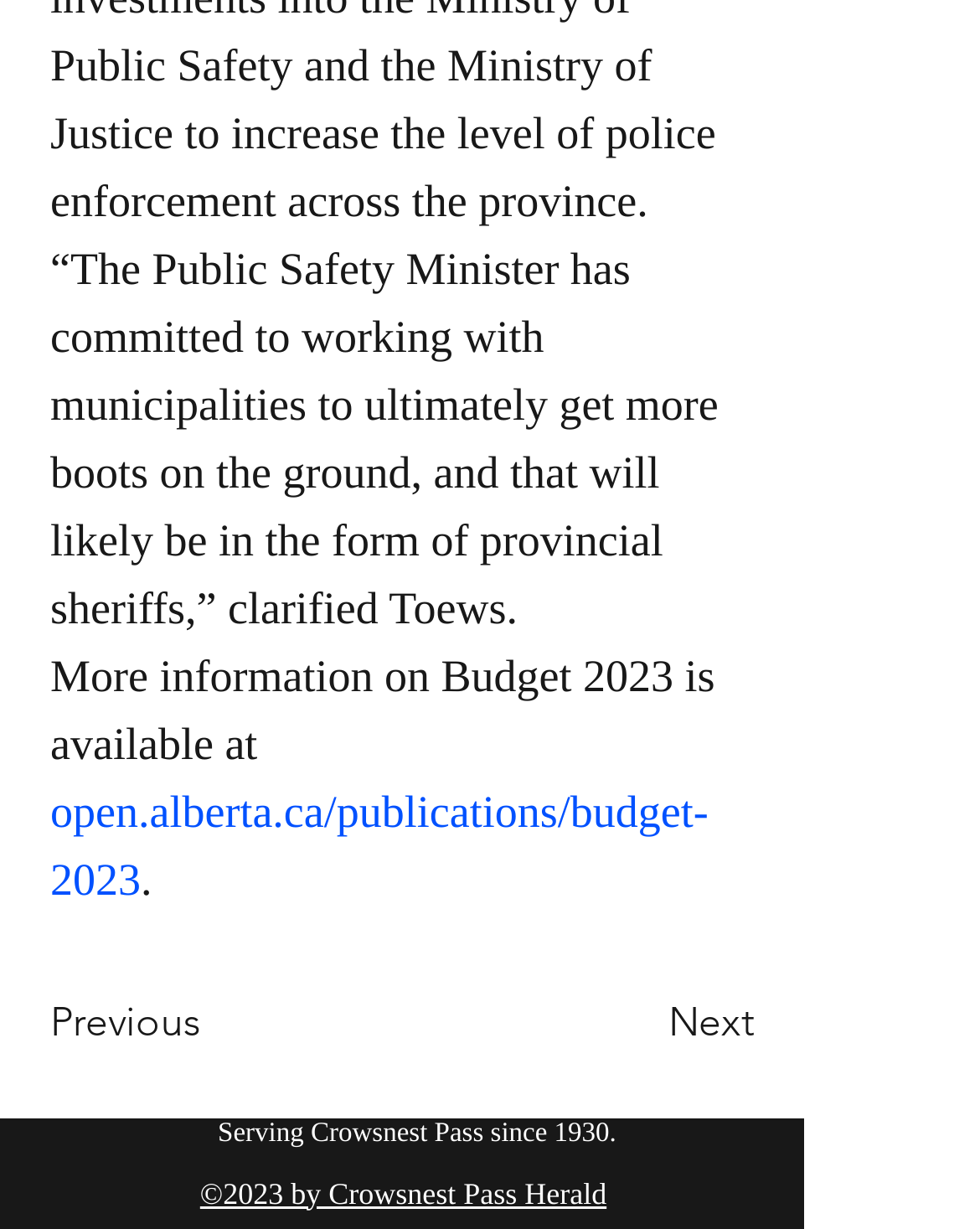What is the role of the Public Safety Minister?
Using the image, give a concise answer in the form of a single word or short phrase.

Working with municipalities